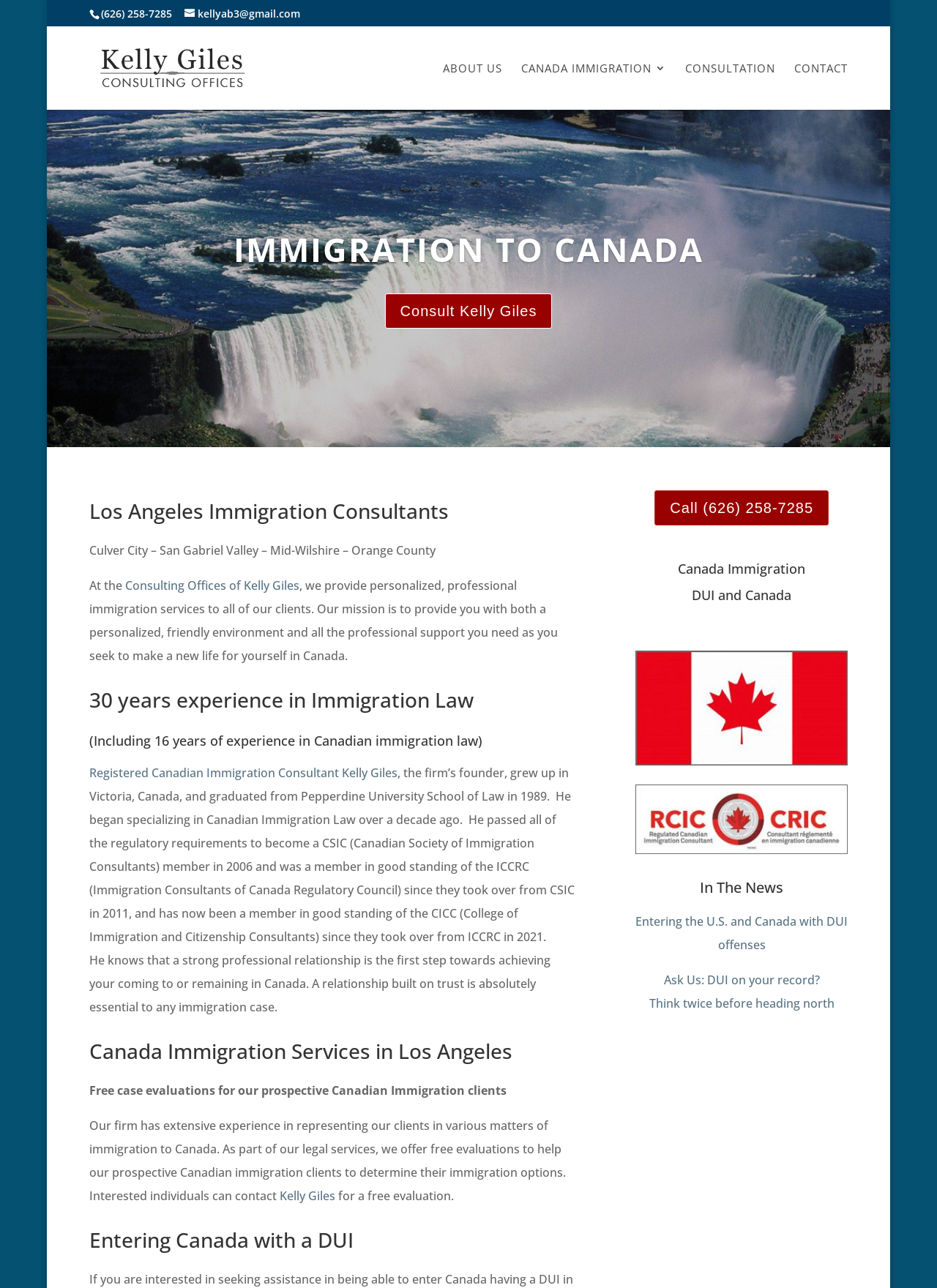Find and indicate the bounding box coordinates of the region you should select to follow the given instruction: "Read about entering Canada with a DUI".

[0.678, 0.431, 0.905, 0.478]